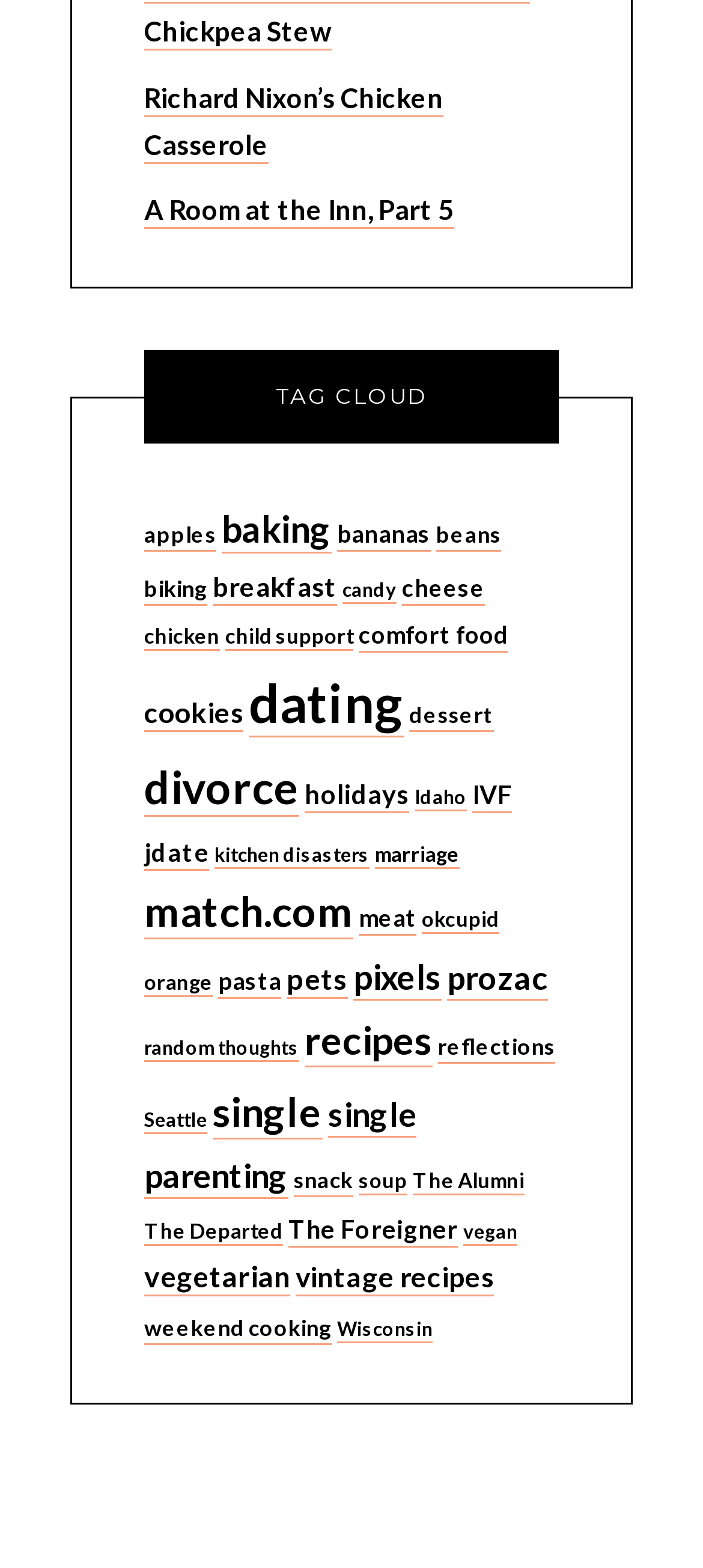From the element description: "Richard Nixon’s Chicken Casserole", extract the bounding box coordinates of the UI element. The coordinates should be expressed as four float numbers between 0 and 1, in the order [left, top, right, bottom].

[0.205, 0.051, 0.631, 0.105]